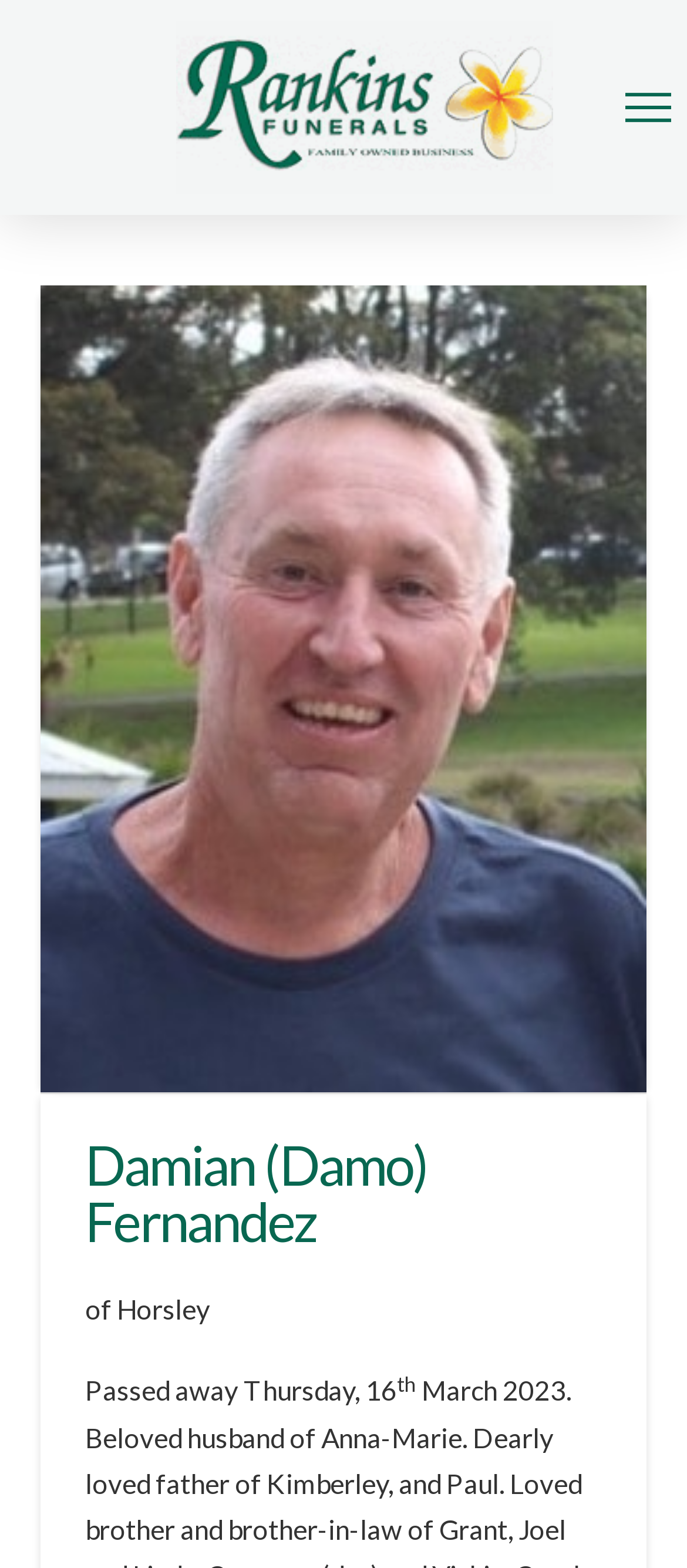What is the date of Damian's passing?
Please look at the screenshot and answer using one word or phrase.

Thursday, 16th March 2023